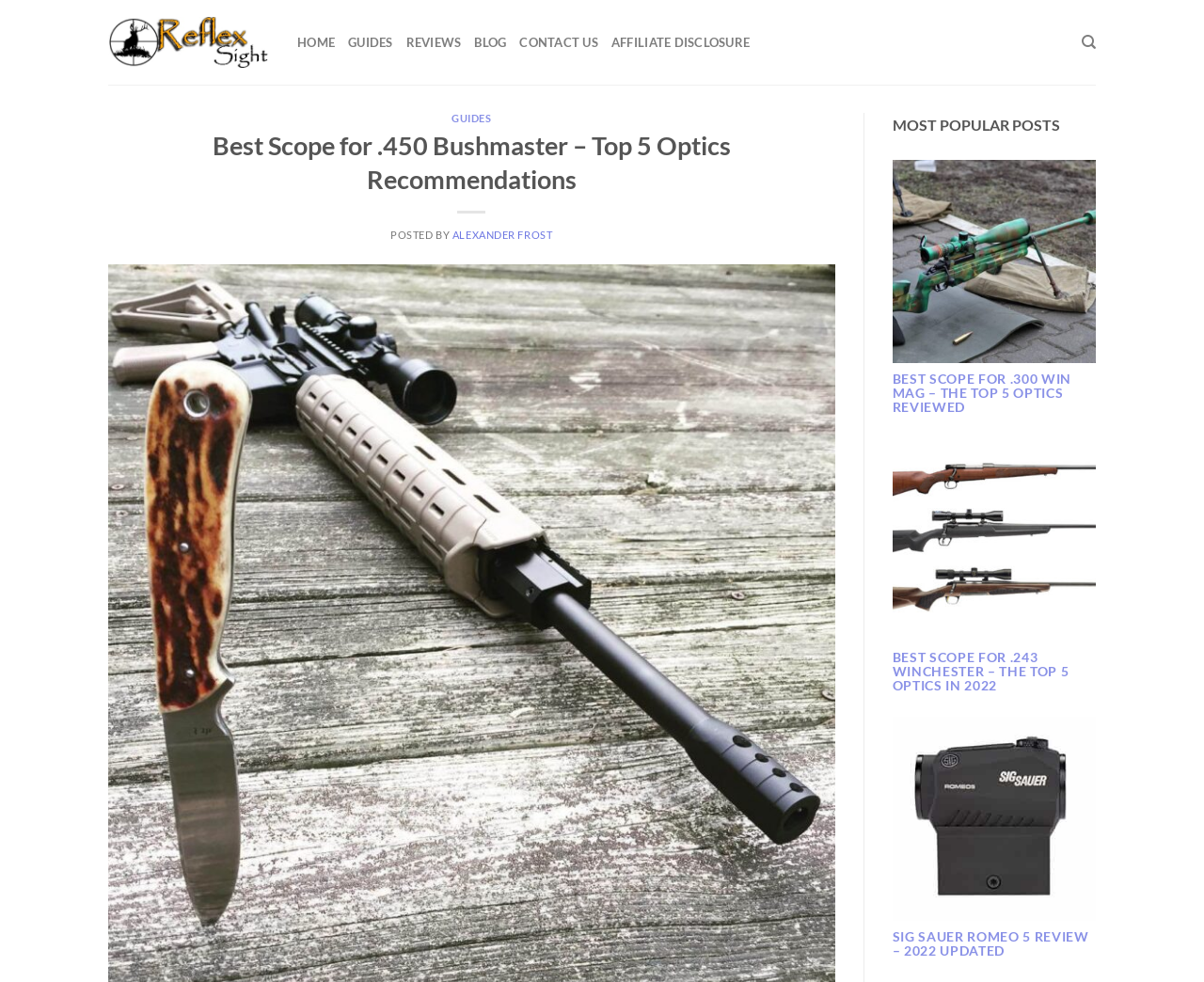Using the element description Affiliate Disclosure, predict the bounding box coordinates for the UI element. Provide the coordinates in (top-left x, top-left y, bottom-right x, bottom-right y) format with values ranging from 0 to 1.

[0.508, 0.024, 0.623, 0.062]